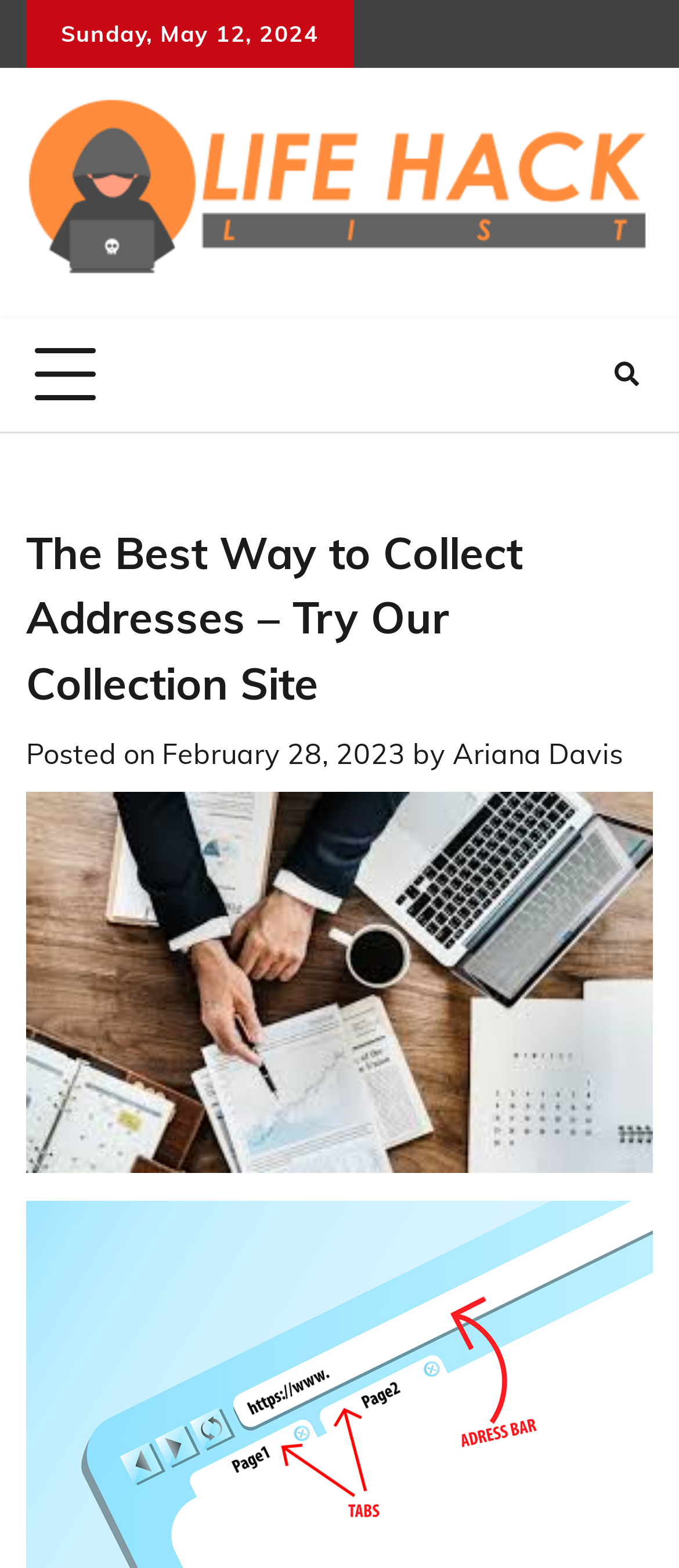Please determine the bounding box coordinates for the UI element described here. Use the format (top-left x, top-left y, bottom-right x, bottom-right y) with values bounded between 0 and 1: title="Search"

[0.885, 0.222, 0.962, 0.256]